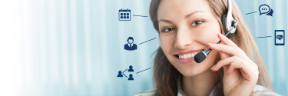Give a comprehensive caption that covers the entire image content.

The image features a friendly customer service representative wearing a headset, smiling warmly while engaging with a client. Behind her, a soft blue backdrop is complemented by various icons floating, symbolizing communication and connection—such as a calendar, speech bubble, and phone. This imagery emphasizes her role in providing assistance and support, highlighting the importance of clear and approachable customer service. The representative embodies professionalism and approachability, aimed at enhancing the client experience in a financial or service-oriented context.